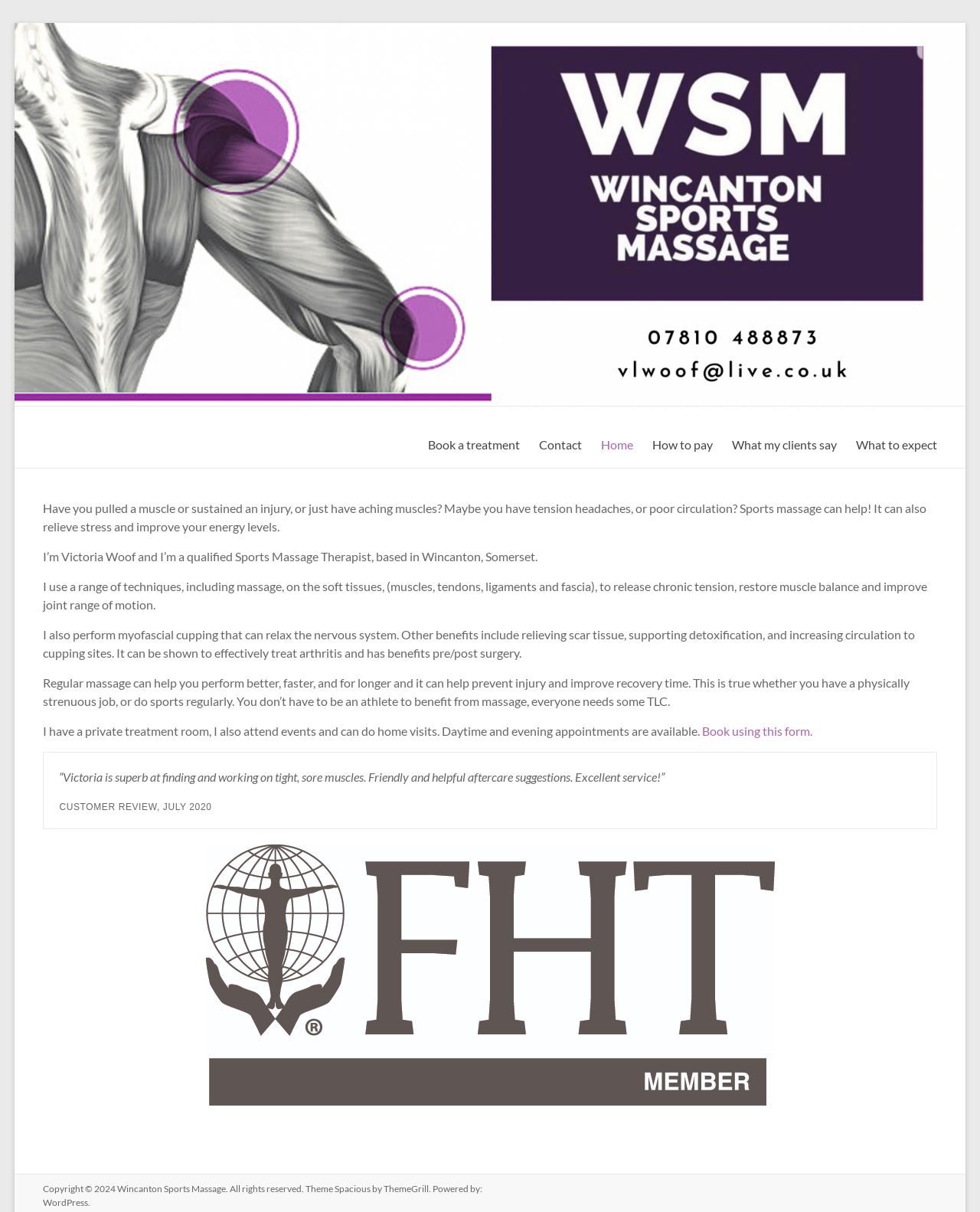Detail the webpage's structure and highlights in your description.

The webpage is about Wincanton Sports Massage, a sports massage therapy service provided by Victoria Woof. At the top of the page, there is a link to skip to the content, followed by a large image of the service's logo. Below the logo, there is a heading with the service's name, accompanied by a link to the same name. The contact information, including phone number and email, is displayed next to the heading.

The main navigation menu is located below the contact information, consisting of six links: "Book a treatment", "Contact", "Home", "How to pay", "What my clients say", and "What to expect". These links are aligned horizontally and take up about half of the page's width.

The main content of the page is an article that describes the benefits of sports massage therapy. The article is divided into five paragraphs, each discussing a different aspect of the therapy, such as relieving stress and improving energy levels, the techniques used, and the benefits of regular massage. The paragraphs are separated by a small gap, making it easy to read.

In the middle of the article, there is a blockquote with a customer review, praising the service provided by Victoria Woof. The review is accompanied by the date it was written.

Below the article, there is a figure, which is likely an image related to the service. At the bottom of the page, there is a copyright notice, followed by a link to the service's name, and then a theme credit and a powered-by notice. The WordPress logo is displayed at the very bottom of the page.